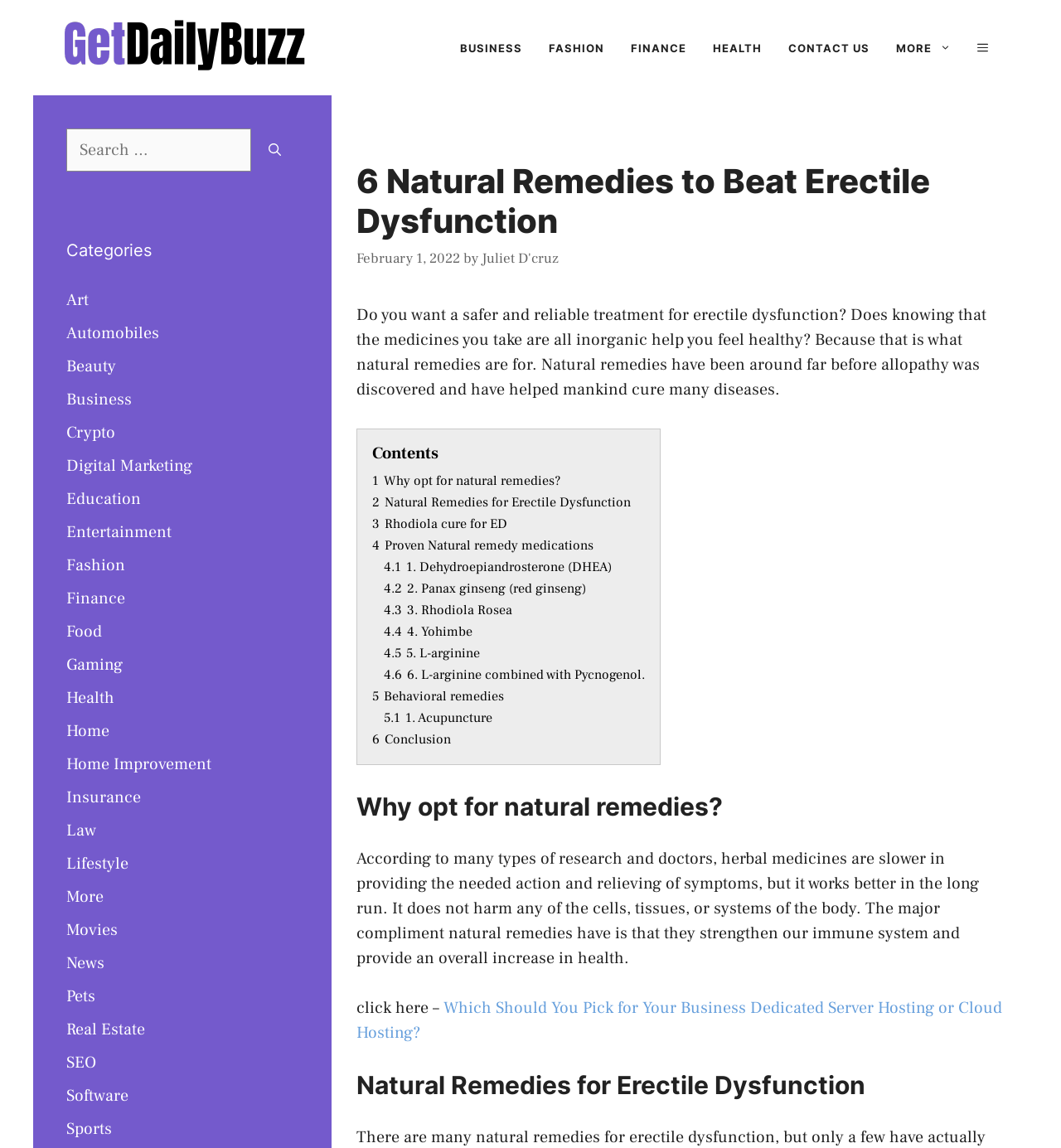Please specify the bounding box coordinates of the clickable region to carry out the following instruction: "Read the article '6 Natural Remedies to Beat Erectile Dysfunction'". The coordinates should be four float numbers between 0 and 1, in the format [left, top, right, bottom].

[0.336, 0.141, 0.945, 0.21]